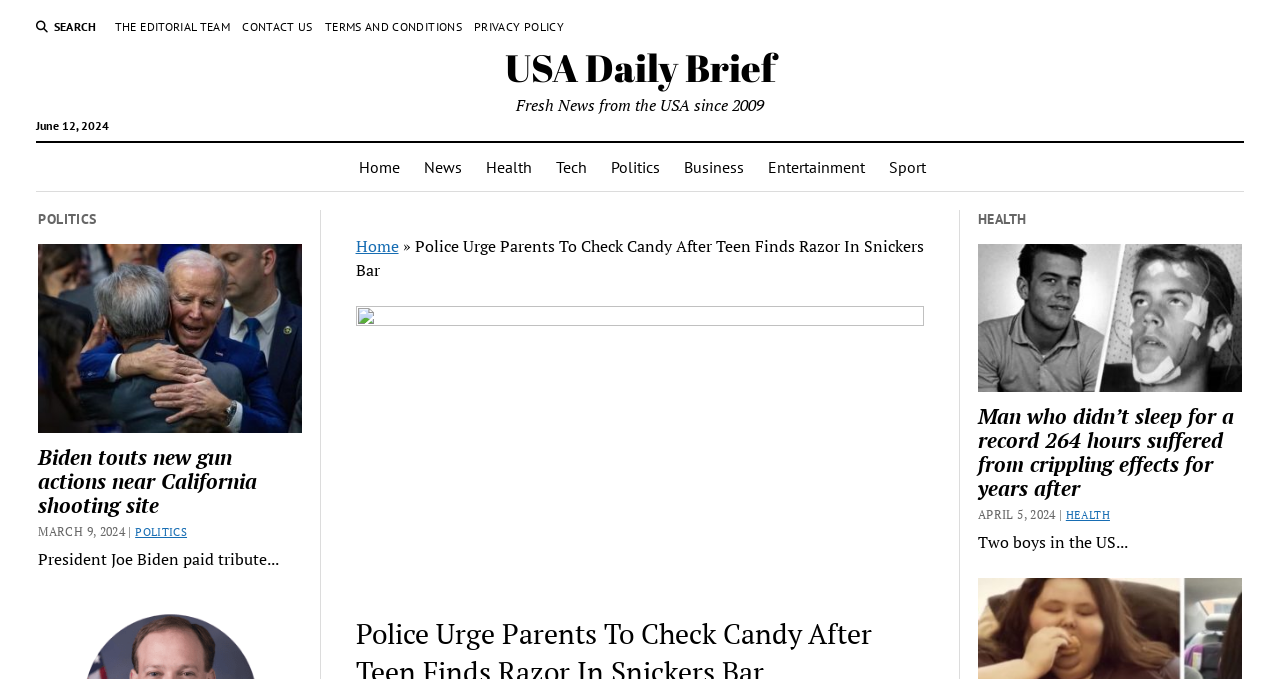Illustrate the webpage's structure and main components comprehensively.

The webpage appears to be a news website, with a focus on various topics such as politics, health, and entertainment. At the top, there is a search button and a series of links to different sections of the website, including "THE EDITORIAL TEAM", "CONTACT US", "TERMS AND CONDITIONS", and "PRIVACY POLICY". 

Below this, there is a link to the website's name, "USA Daily Brief", and a static text indicating the date, "June 12, 2024". A brief description of the website, "Fresh News from the USA since 2009", is also present.

The main navigation menu is located below, with links to different categories such as "Home", "News", "Health", "Tech", "Politics", "Business", "Entertainment", and "Sport". 

The main content of the webpage is divided into two sections. The left section has a heading "POLITICS" and features a news article about President Joe Biden's actions on gun control, with a link to the full article. Below this, there is another news article with a heading "Police Urge Parents To Check Candy After Teen Finds Razor In Snickers Bar", which is the main topic of the webpage.

The right section has a heading "HEALTH" and features a news article about a man who didn't sleep for a record 264 hours, with a link to the full article.